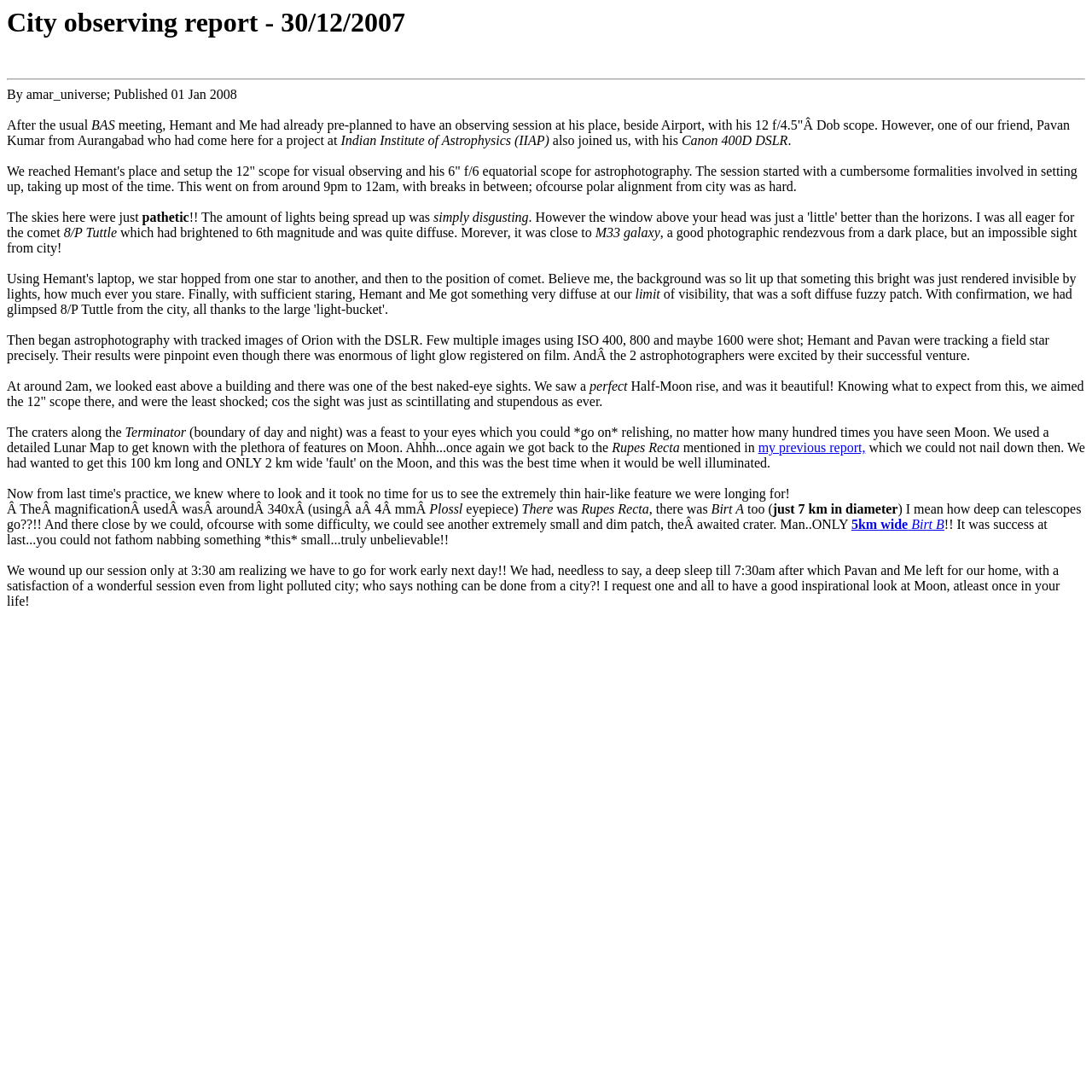What time did the observing session end?
Please use the image to provide an in-depth answer to the question.

The end time of the observing session is mentioned in the text 'We wound up our session only at 3:30 am' which is located at the bottom of the webpage, describing the conclusion of the session.